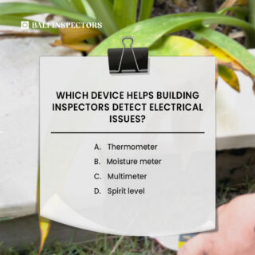How many answer options are provided?
Answer the question based on the image using a single word or a brief phrase.

Four